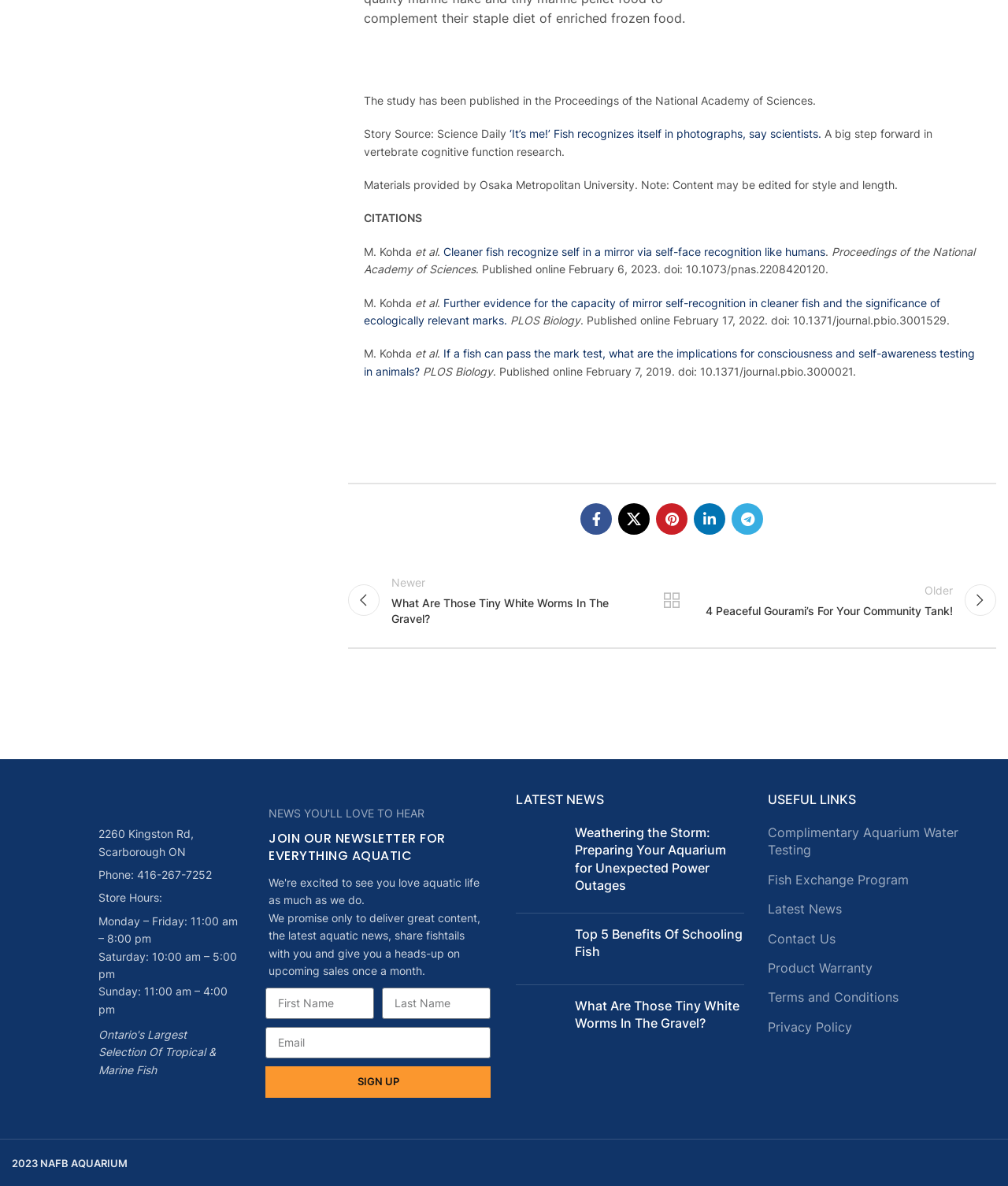Determine the bounding box coordinates of the clickable region to carry out the instruction: "Click the 'Contact Us' link".

[0.762, 0.784, 0.83, 0.799]